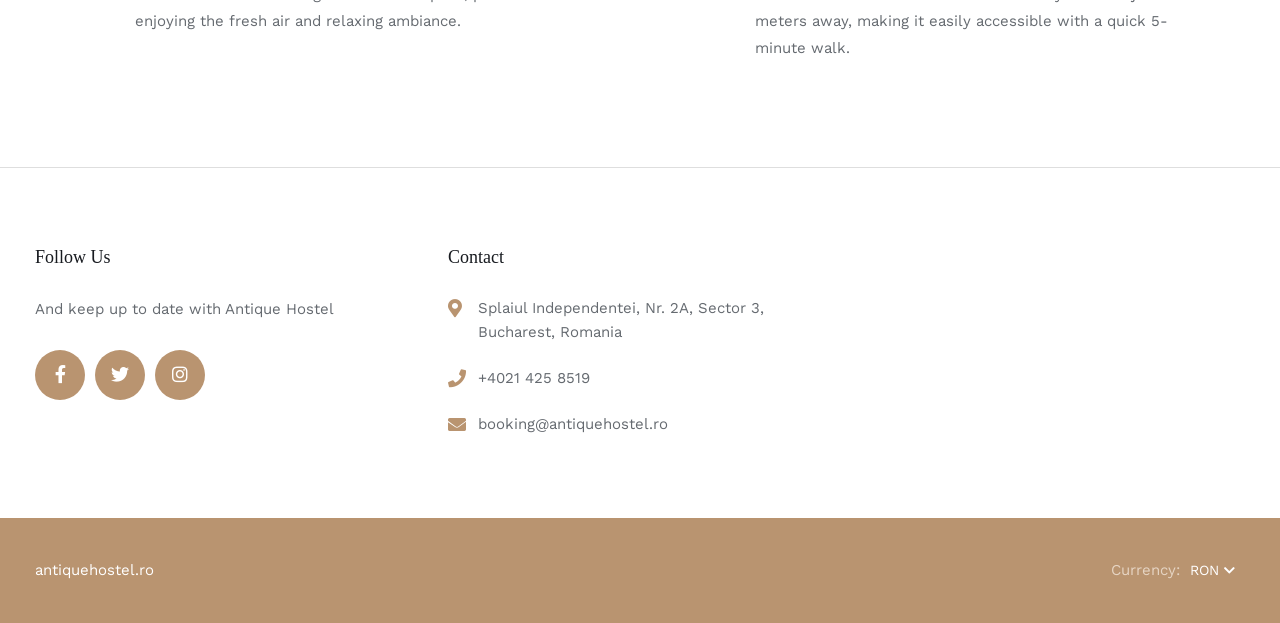Provide a brief response to the question below using a single word or phrase: 
How can I book a room at the hostel?

By emailing booking@antiquehostel.ro